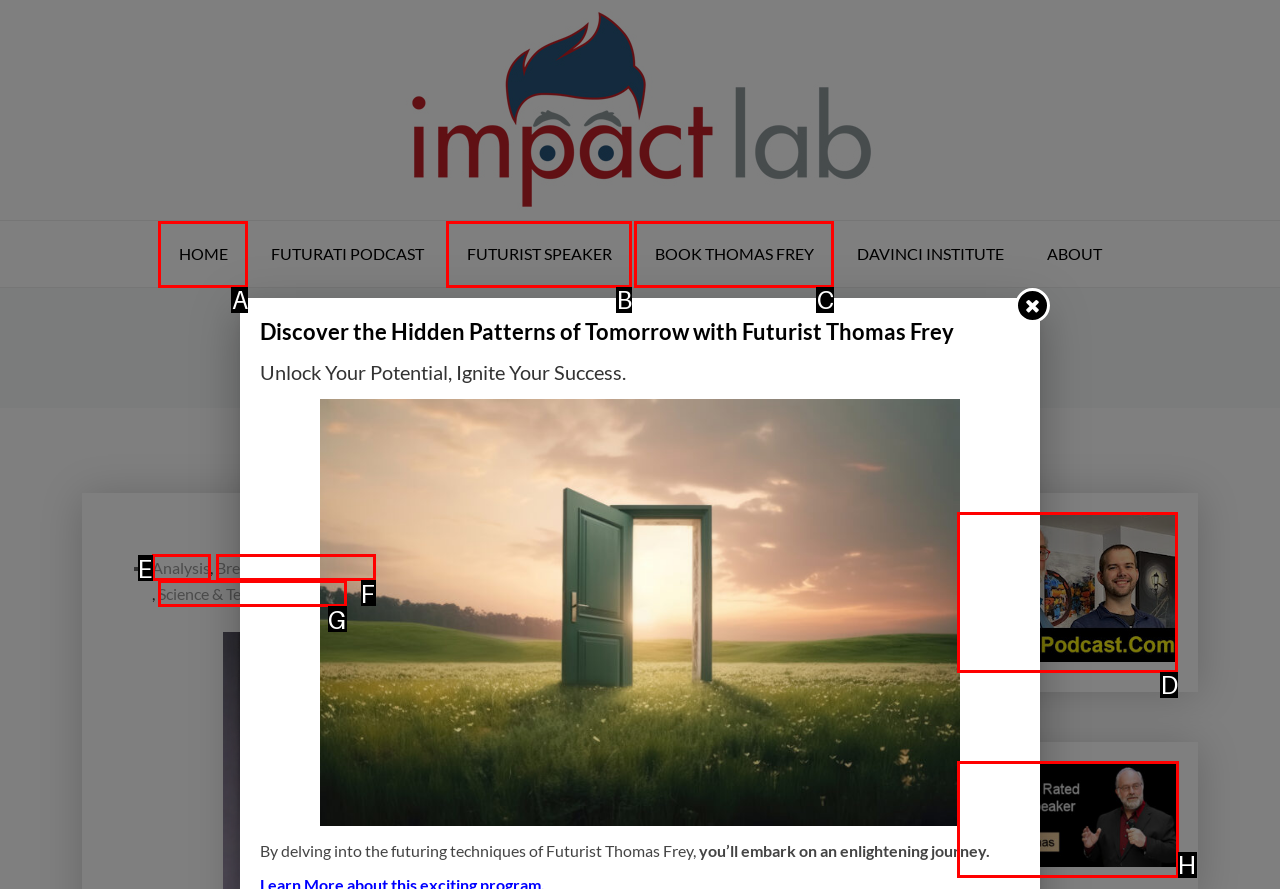Identify the correct UI element to click on to achieve the task: Learn more about Thomas Frey Futurist. Provide the letter of the appropriate element directly from the available choices.

D